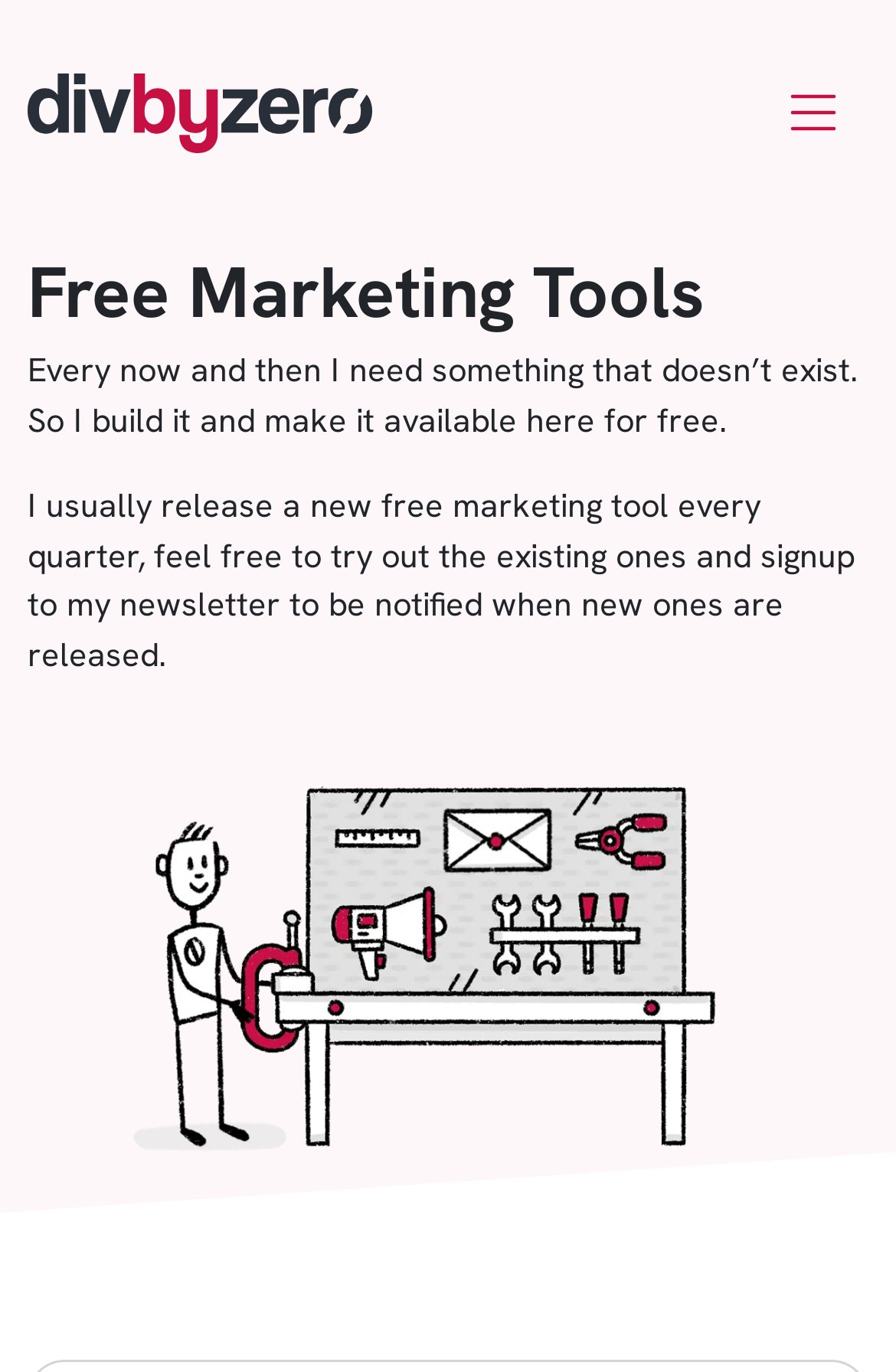Look at the image and write a detailed answer to the question: 
What is the main category of tools available on the website?

The main category of tools available on the website is marketing, as indicated by the heading 'Free Marketing Tools' on the webpage.